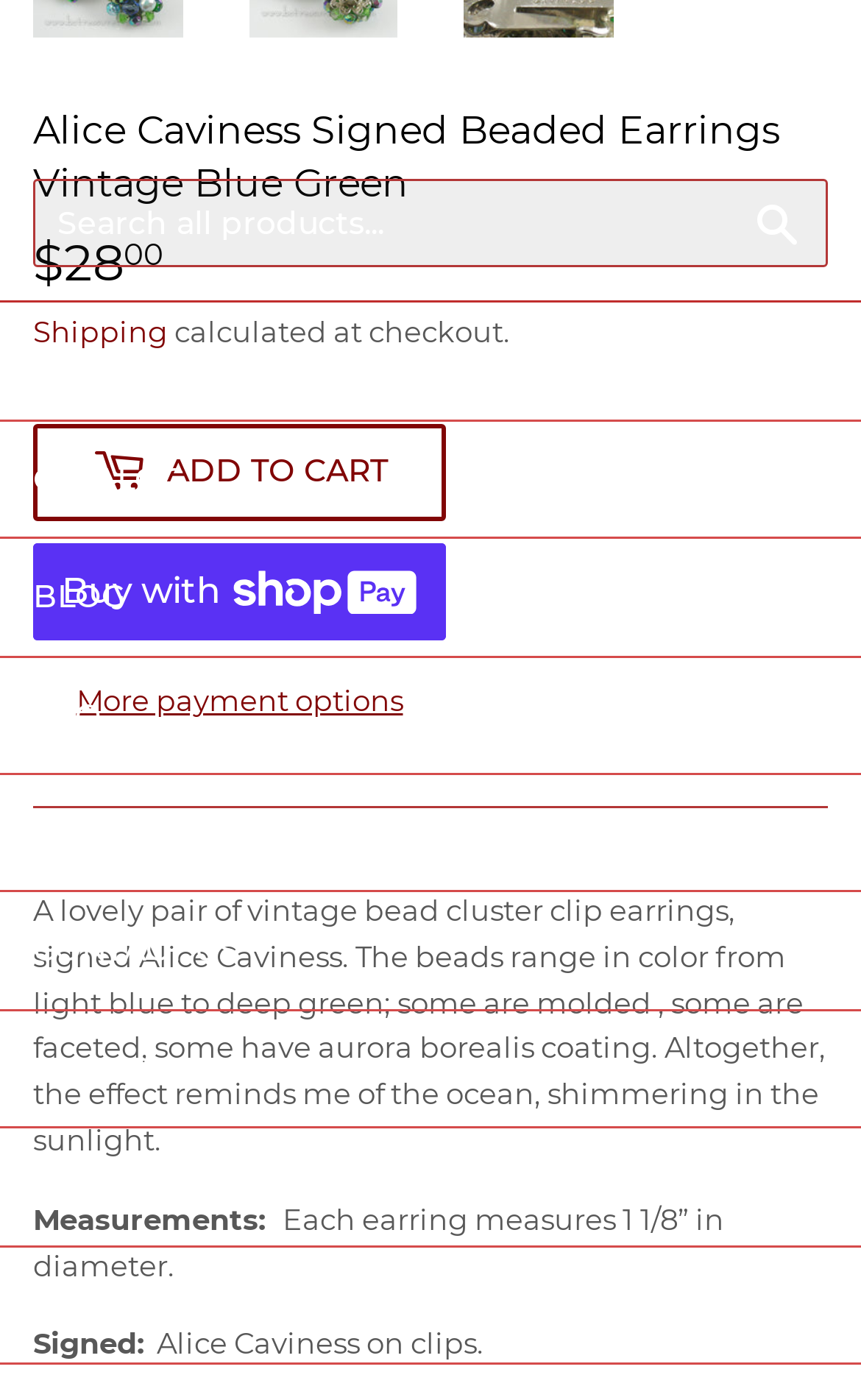Specify the bounding box coordinates of the area that needs to be clicked to achieve the following instruction: "Buy now with ShopPay".

[0.038, 0.388, 0.518, 0.458]